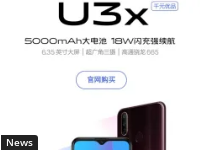Please give a succinct answer to the question in one word or phrase:
What is the purpose of the 'News' label in the image?

Indicating an article about recent smartphone releases